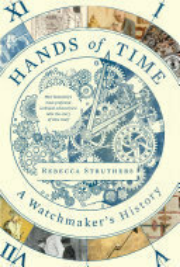Respond to the question below with a single word or phrase:
What is featured elegantly below the title?

The author's name